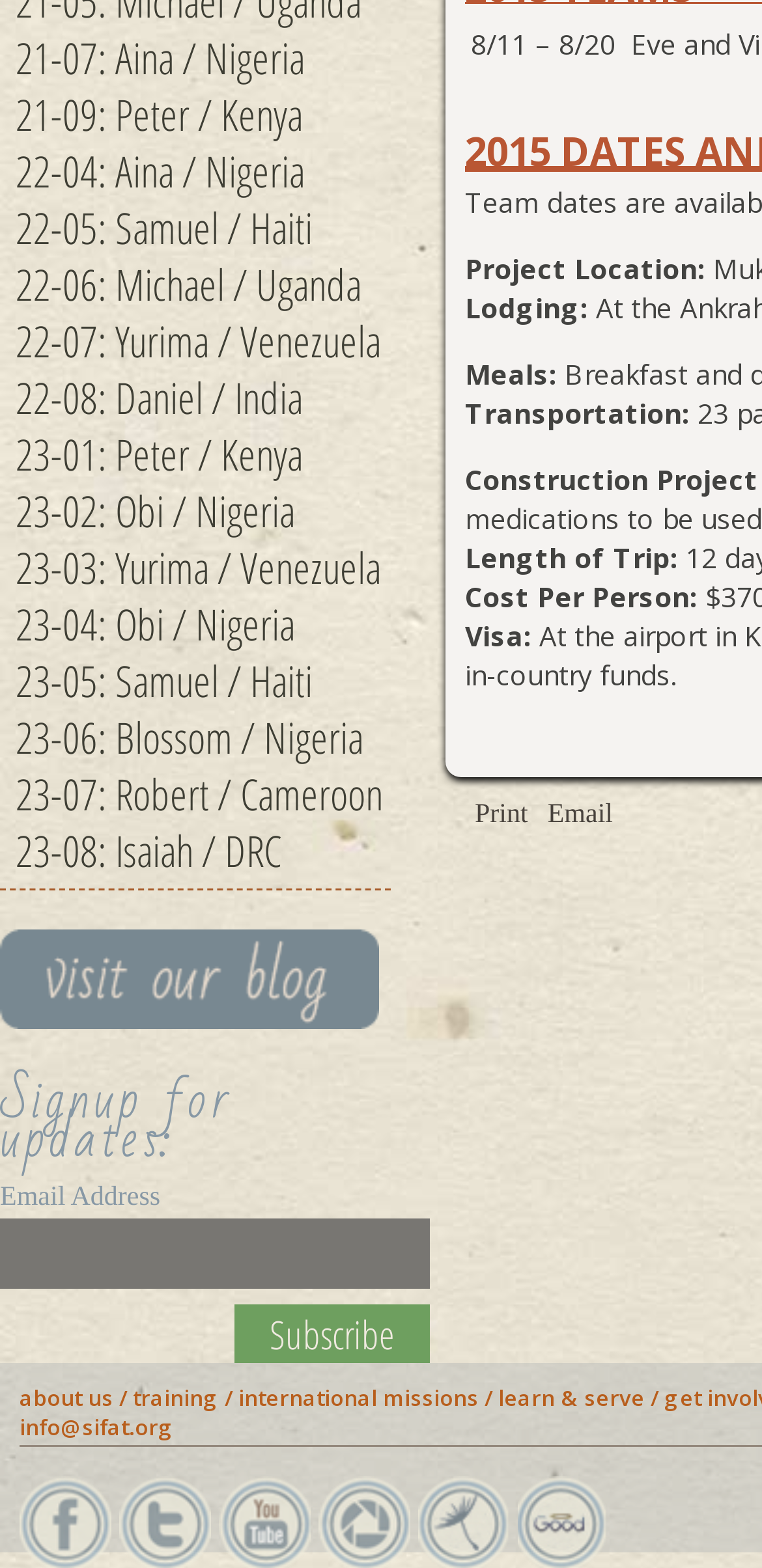Please find the bounding box coordinates of the clickable region needed to complete the following instruction: "Click on the 'visit our blog' link". The bounding box coordinates must consist of four float numbers between 0 and 1, i.e., [left, top, right, bottom].

[0.0, 0.643, 0.497, 0.661]